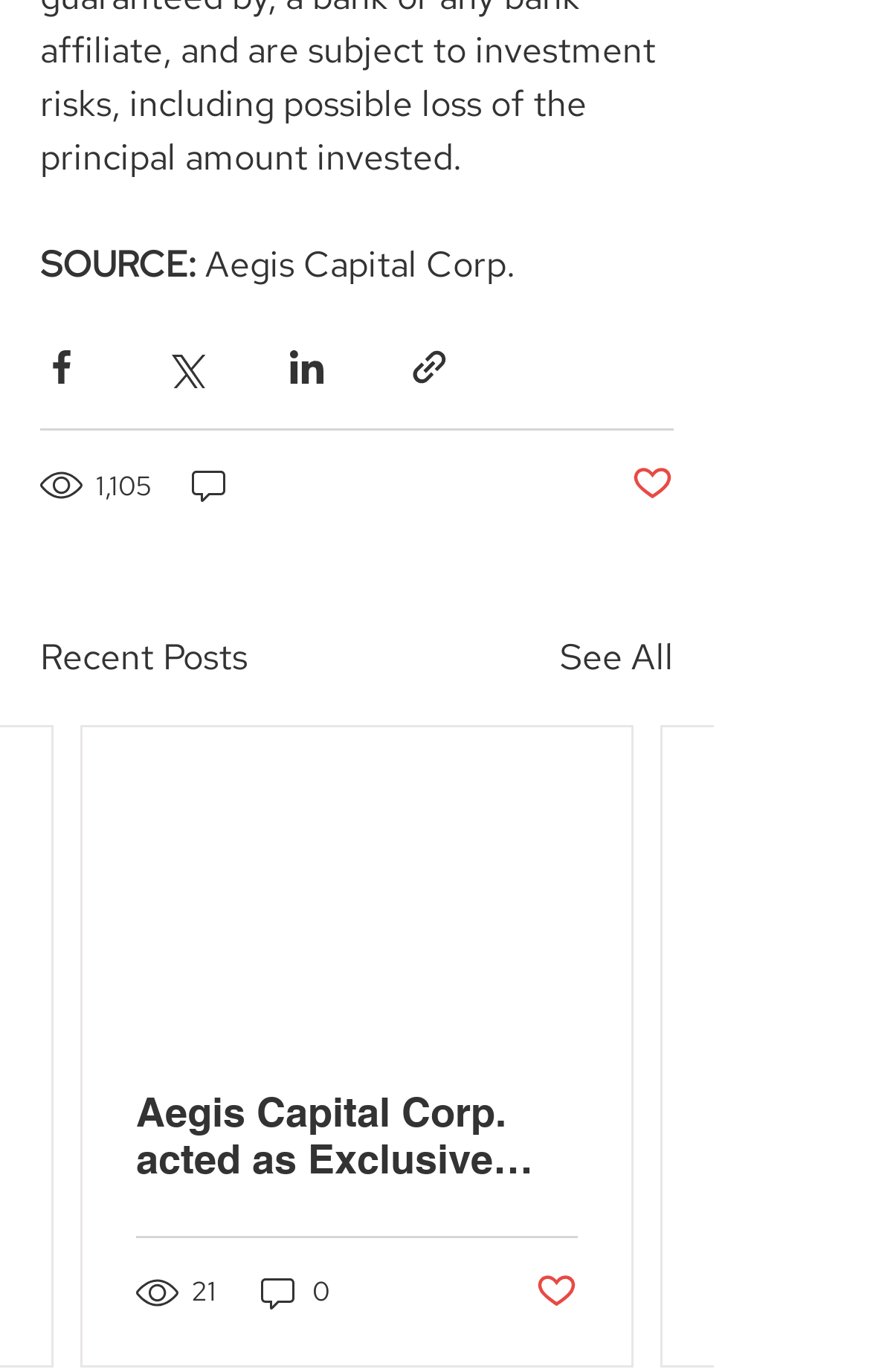What is the section title above the list of posts?
Answer with a single word or short phrase according to what you see in the image.

Recent Posts